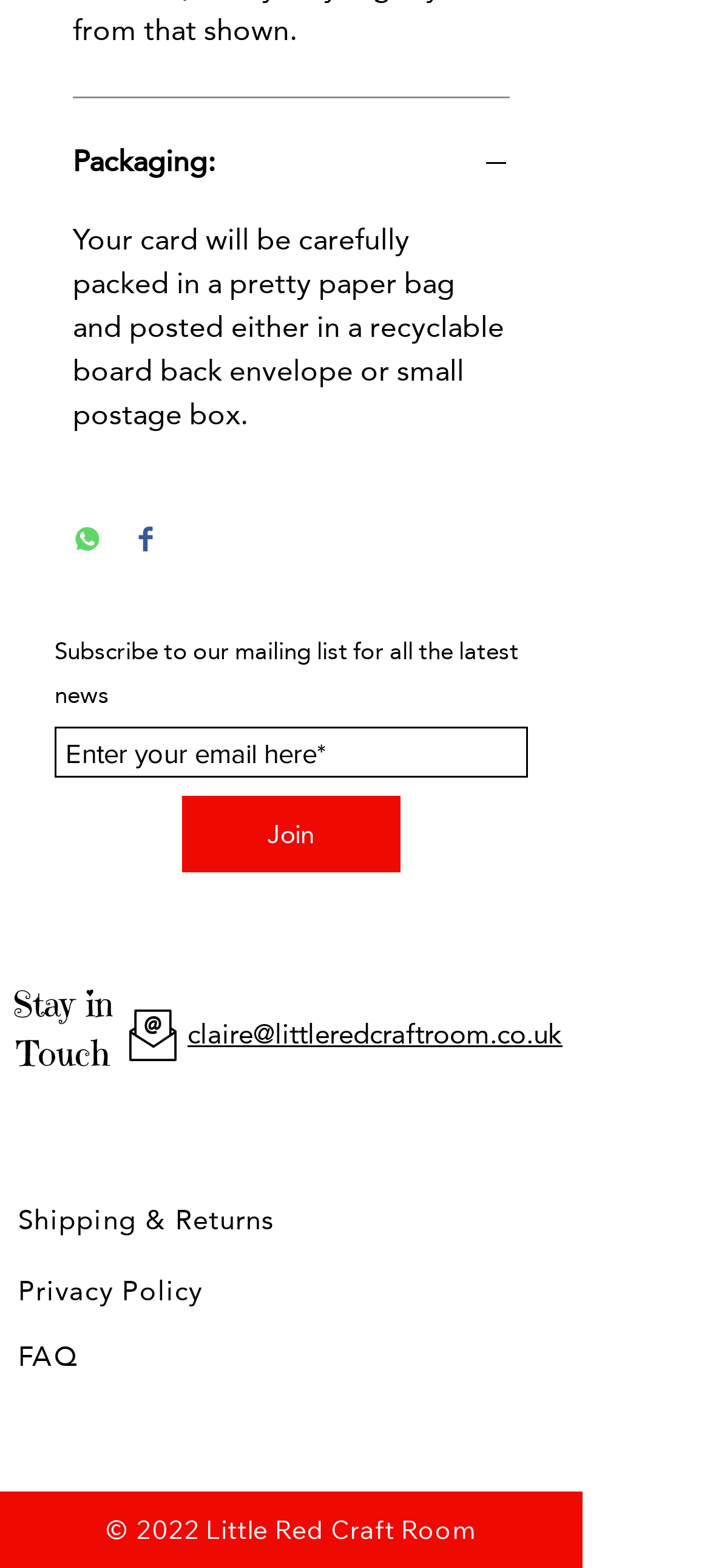Please examine the image and answer the question with a detailed explanation:
What are the social media platforms linked on the webpage?

The webpage has a 'Social Bar' section with links to Instagram and Facebook, indicating that these are the social media platforms linked on the webpage.